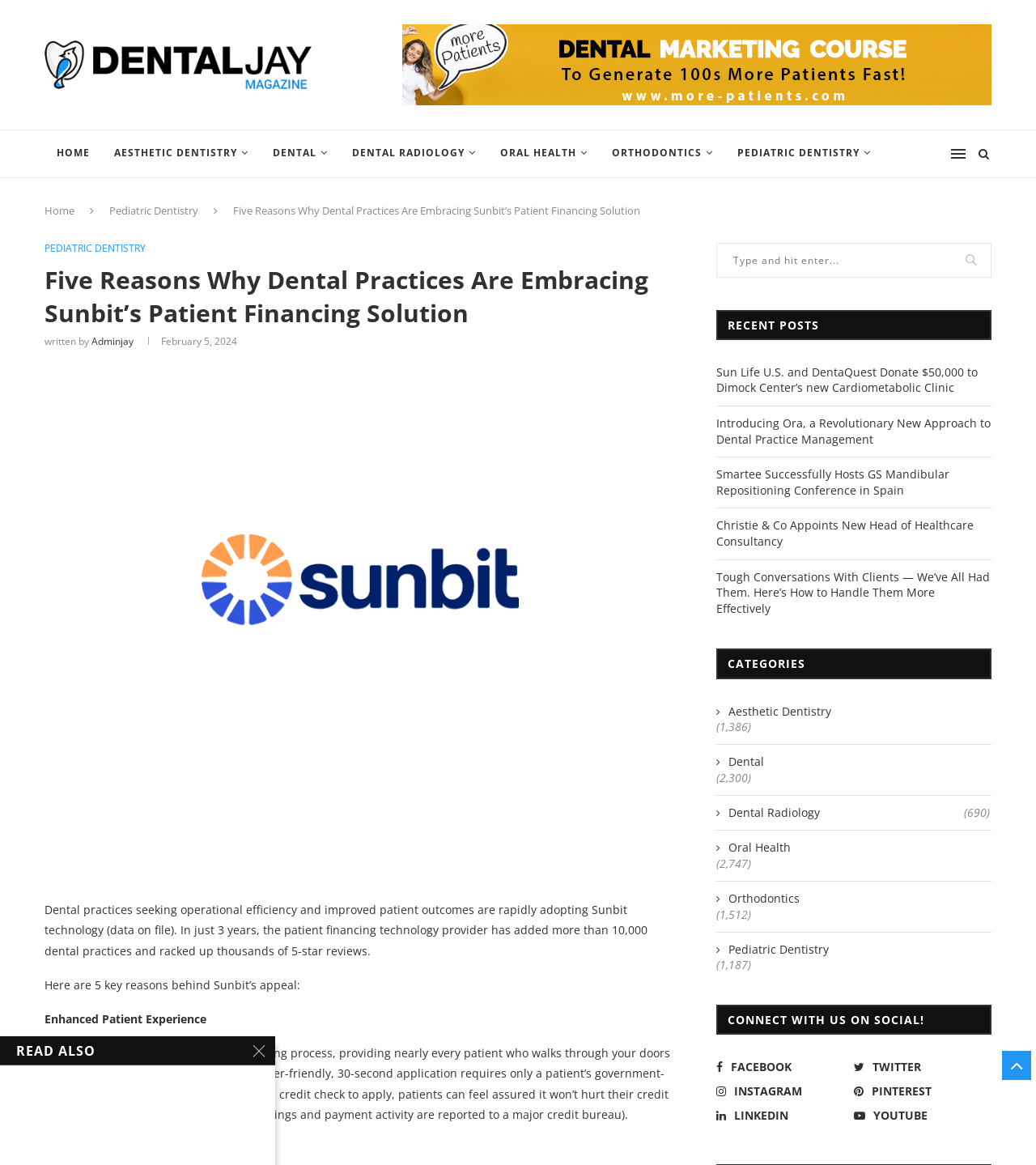Find the bounding box coordinates for the element that must be clicked to complete the instruction: "Click on the 'BRIEFLY IN ENGLISH' link". The coordinates should be four float numbers between 0 and 1, indicated as [left, top, right, bottom].

None